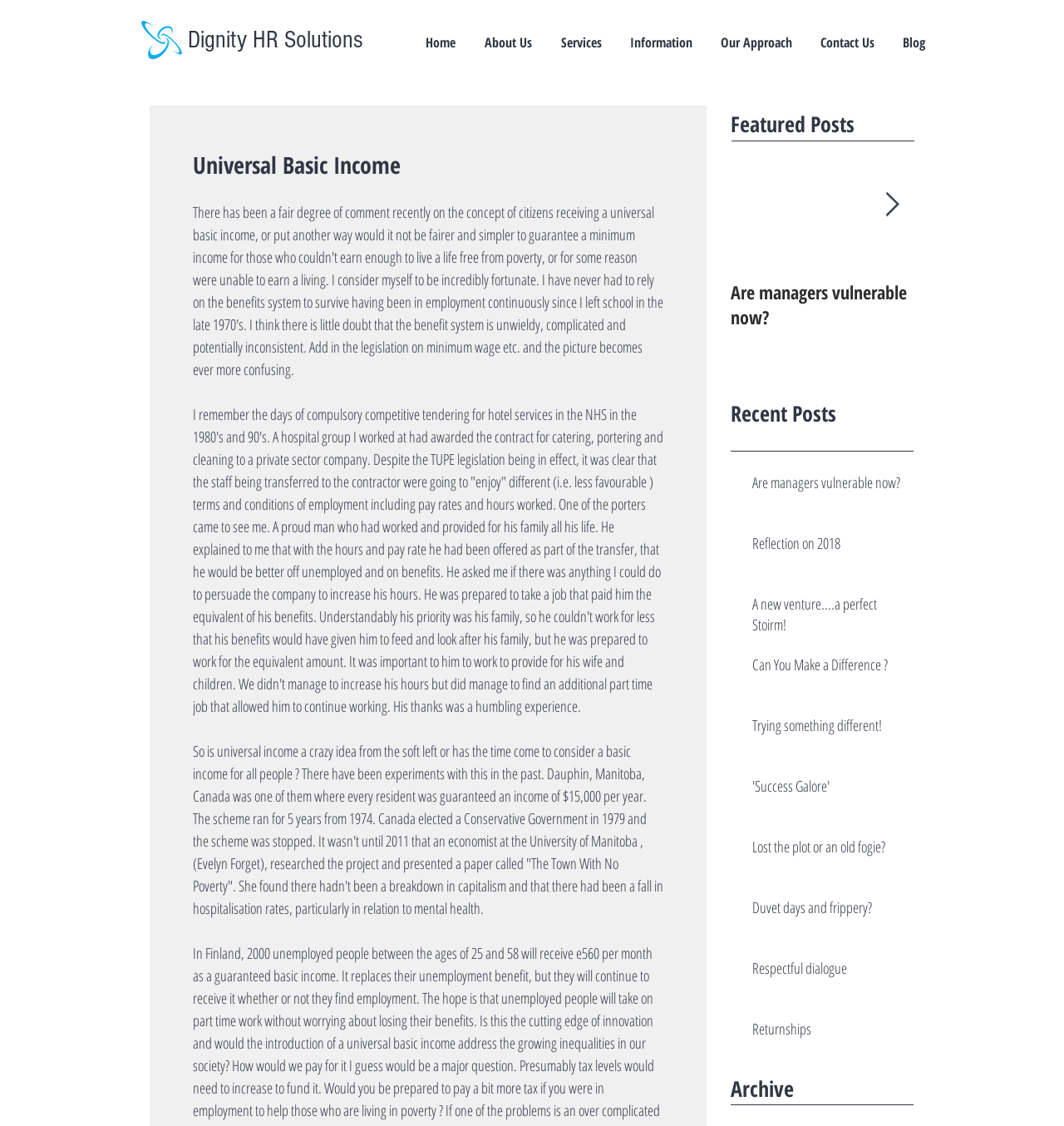Using the description "About Us", locate and provide the bounding box of the UI element.

[0.441, 0.019, 0.513, 0.056]